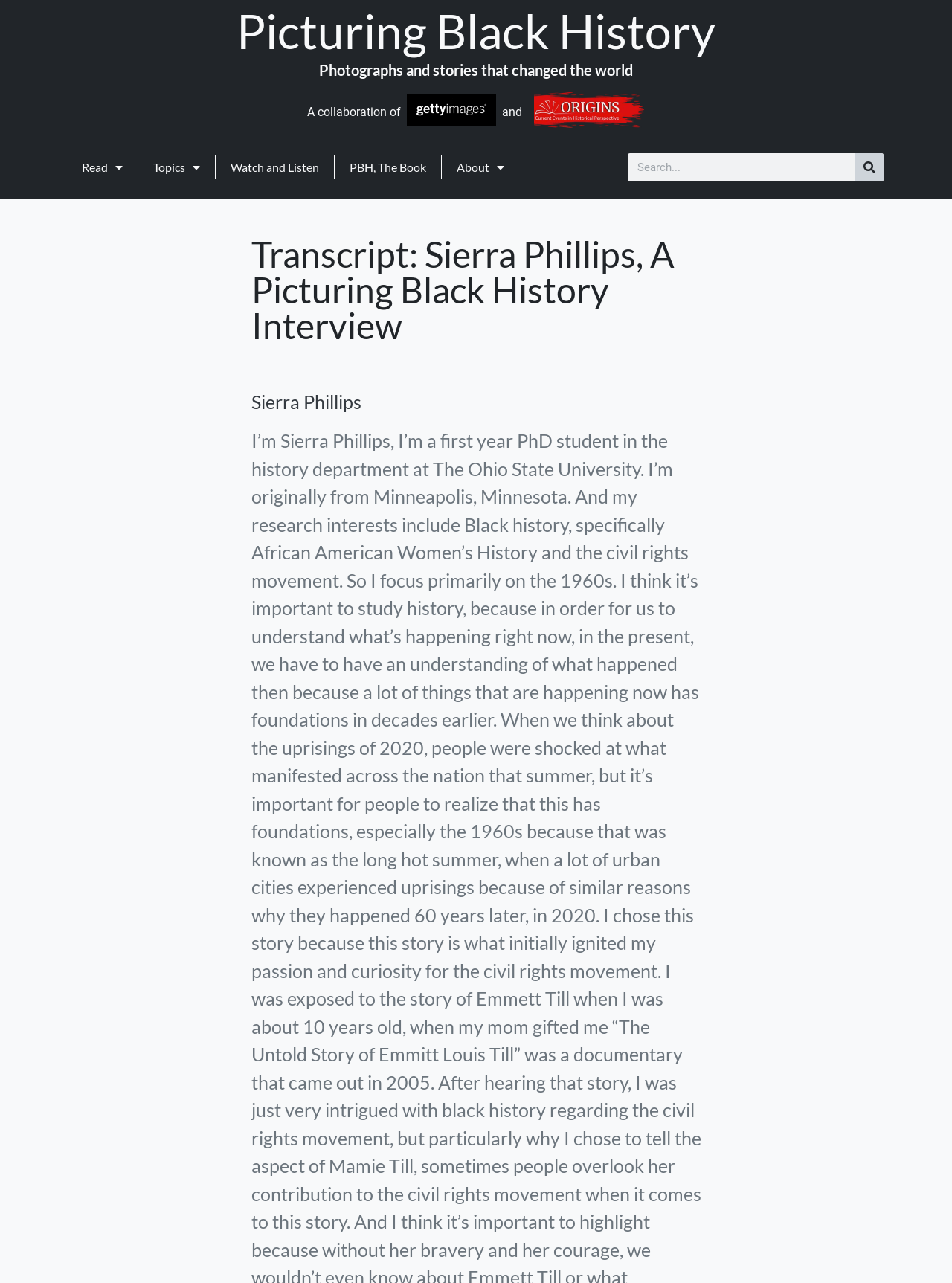What is the name of the interview?
Give a thorough and detailed response to the question.

The answer can be found in the heading 'Transcript: Sierra Phillips, A Picturing Black History Interview', which indicates that the name of the interview is 'A Picturing Black History Interview'.